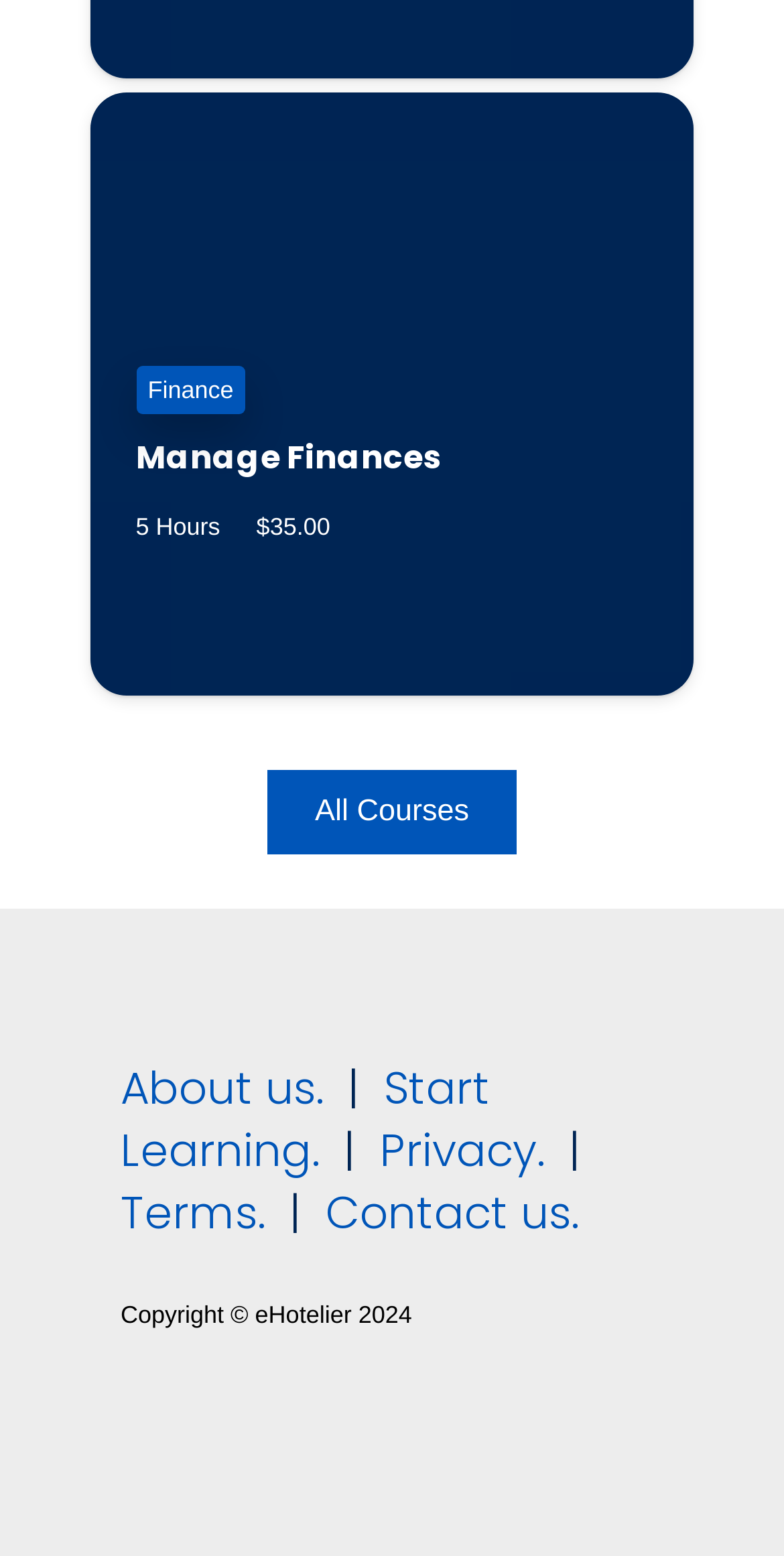Identify the bounding box for the UI element that is described as follows: "Contact us.".

[0.415, 0.759, 0.738, 0.799]